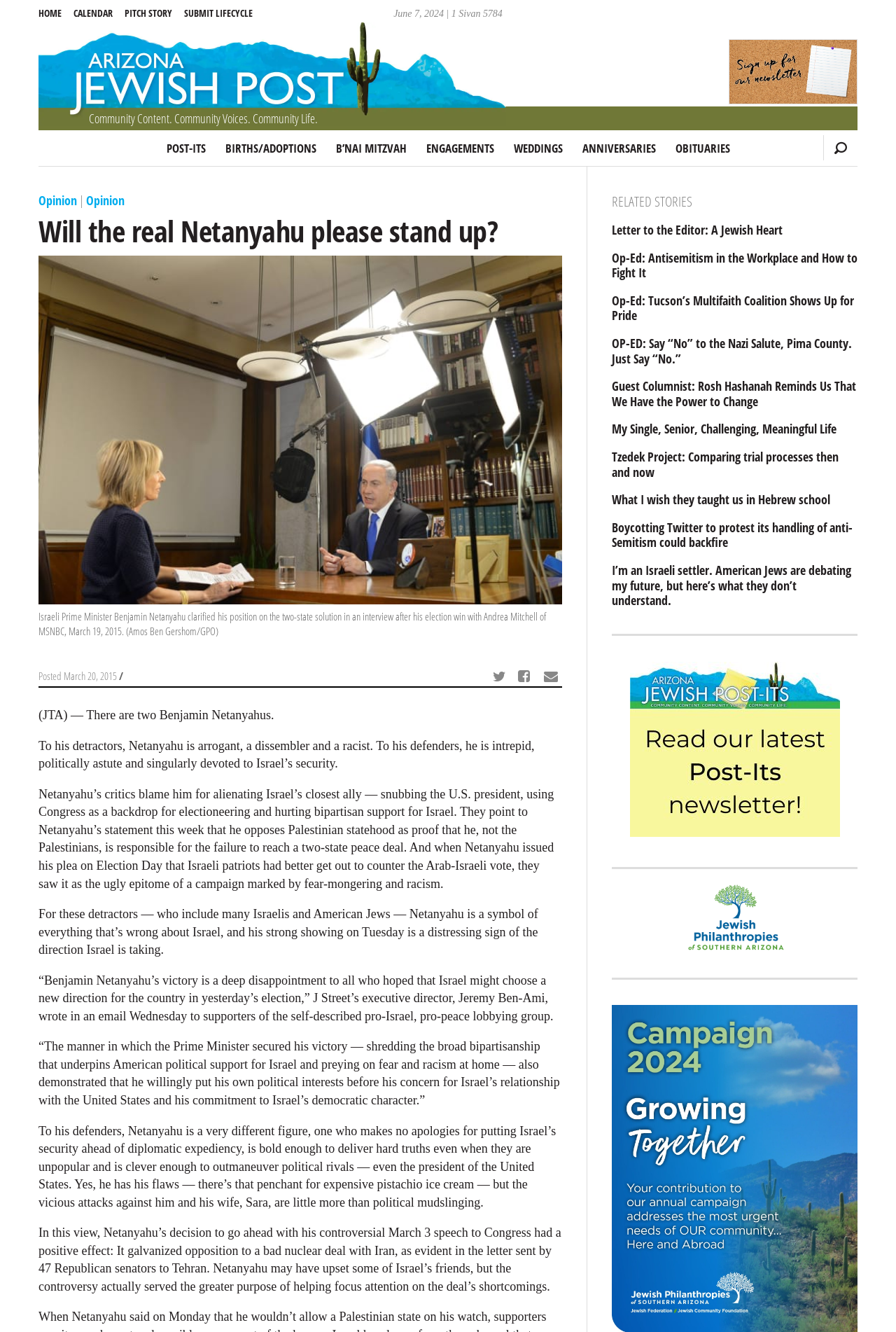Can you identify and provide the main heading of the webpage?

Will the real Netanyahu please stand up?